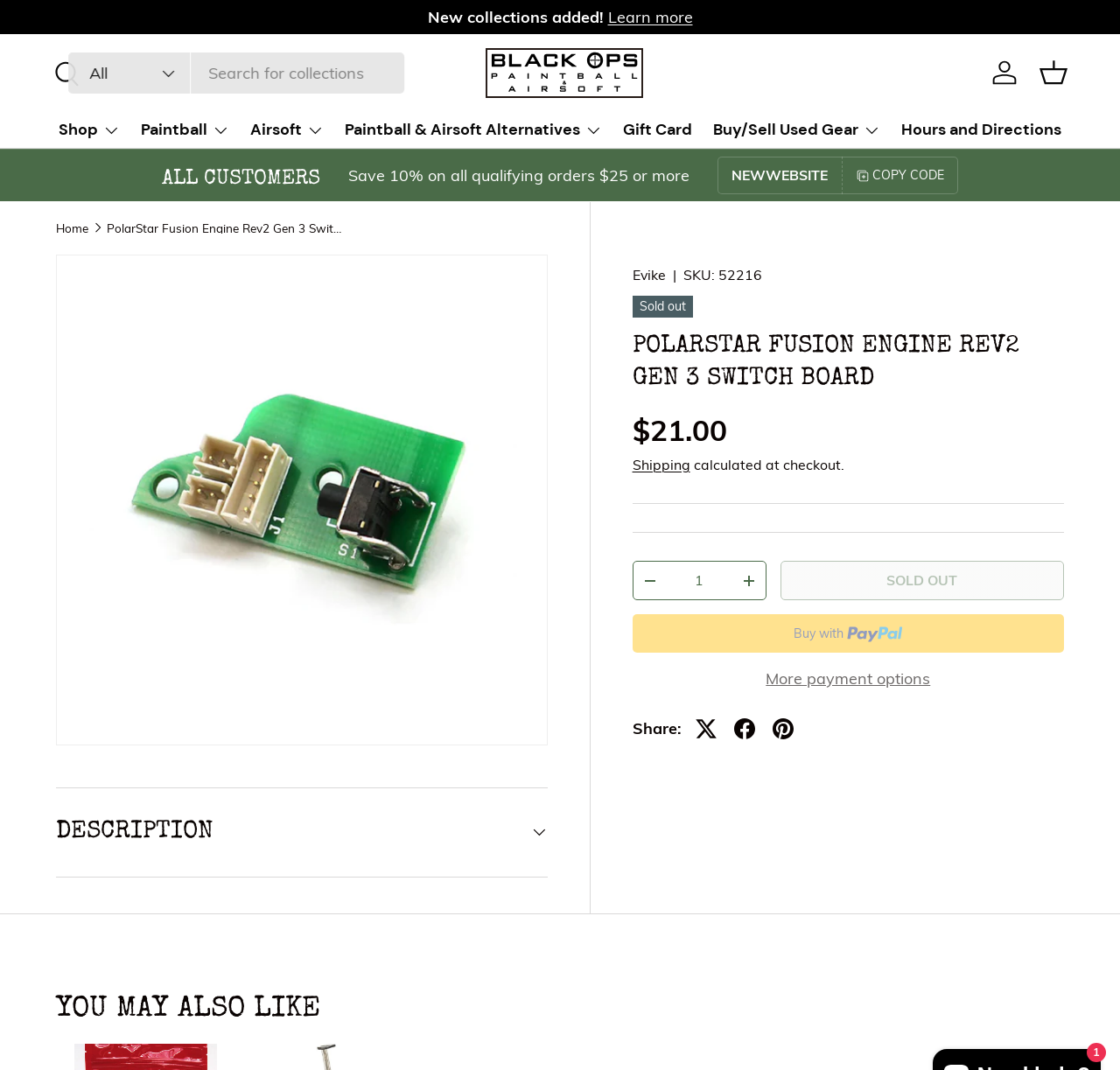Determine the bounding box coordinates of the clickable element to achieve the following action: 'Get directions to the venue'. Provide the coordinates as four float values between 0 and 1, formatted as [left, top, right, bottom].

None